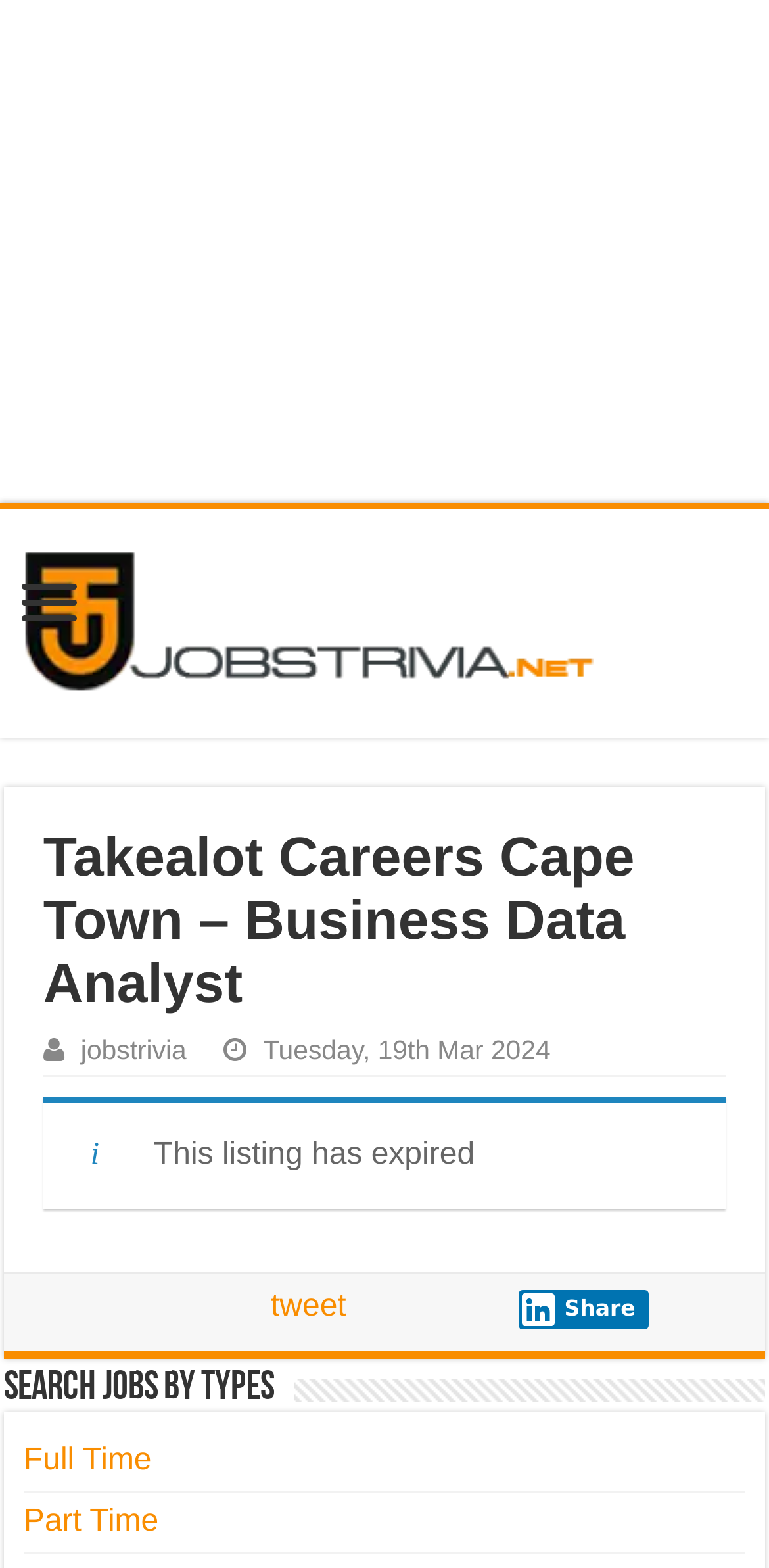What is the job title being described?
Please provide a comprehensive answer based on the details in the screenshot.

Based on the webpage content, specifically the heading 'Takealot Careers Cape Town – Business Data Analyst', it is clear that the job title being described is Business Data Analyst.